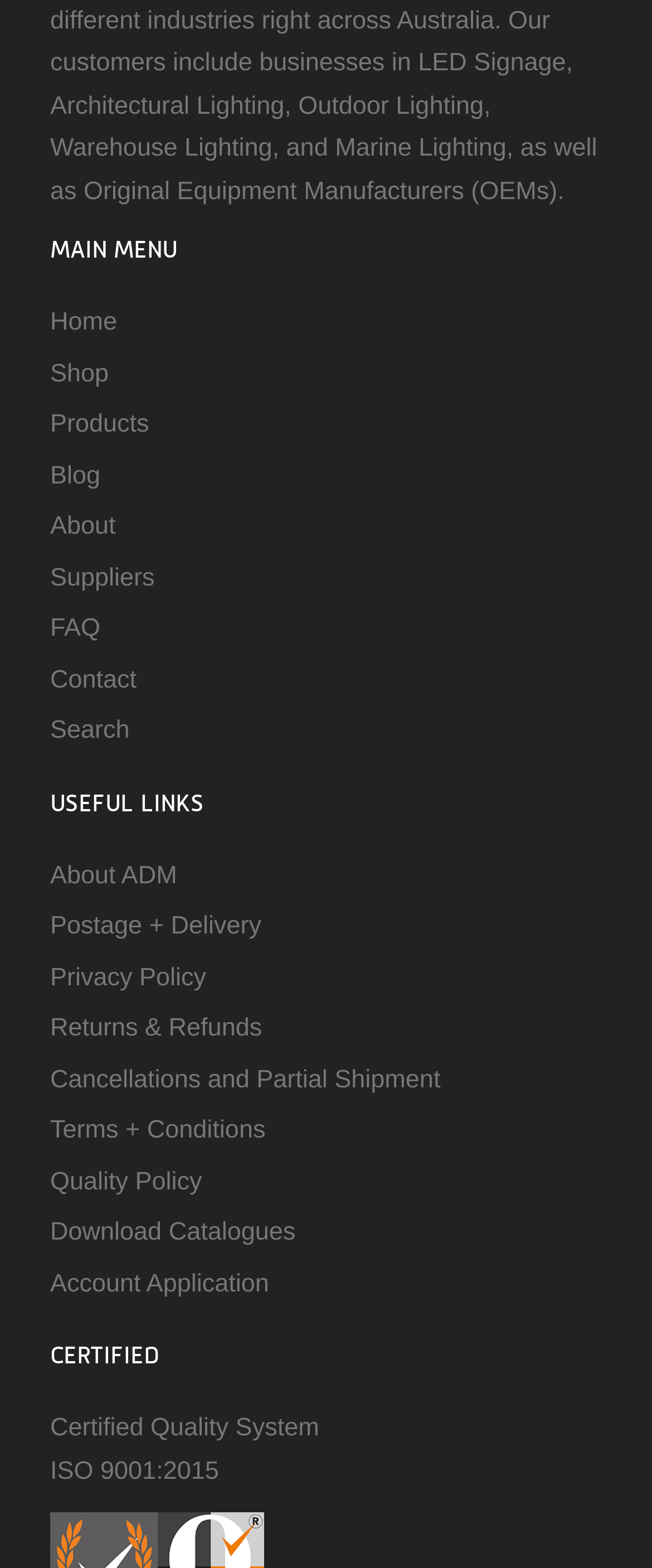Using details from the image, please answer the following question comprehensively:
How many main categories are there?

The number of main categories can be determined by looking at the headings, which are 'MAIN MENU', 'USEFUL LINKS', and 'CERTIFIED'. These three headings indicate three main categories.